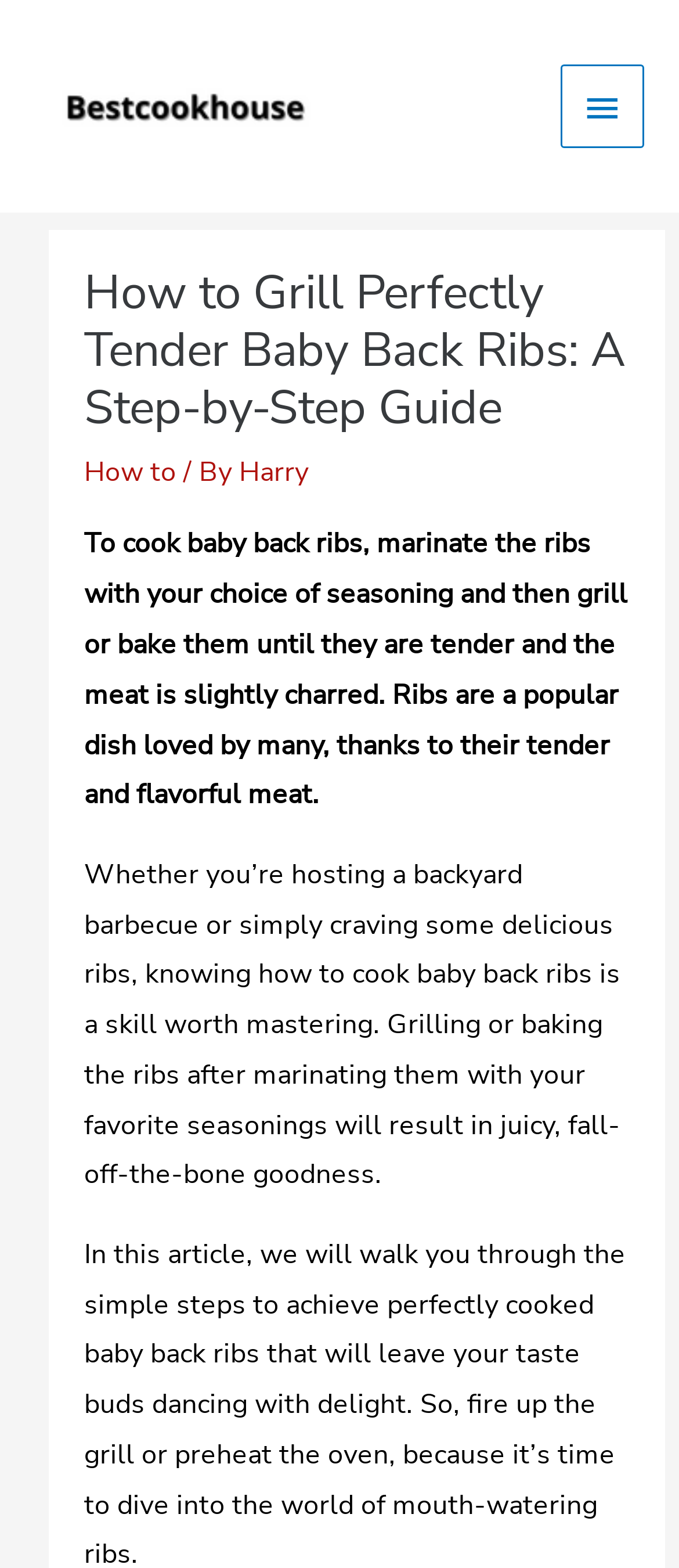Answer the question below in one word or phrase:
What type of dish are baby back ribs?

Popular dish